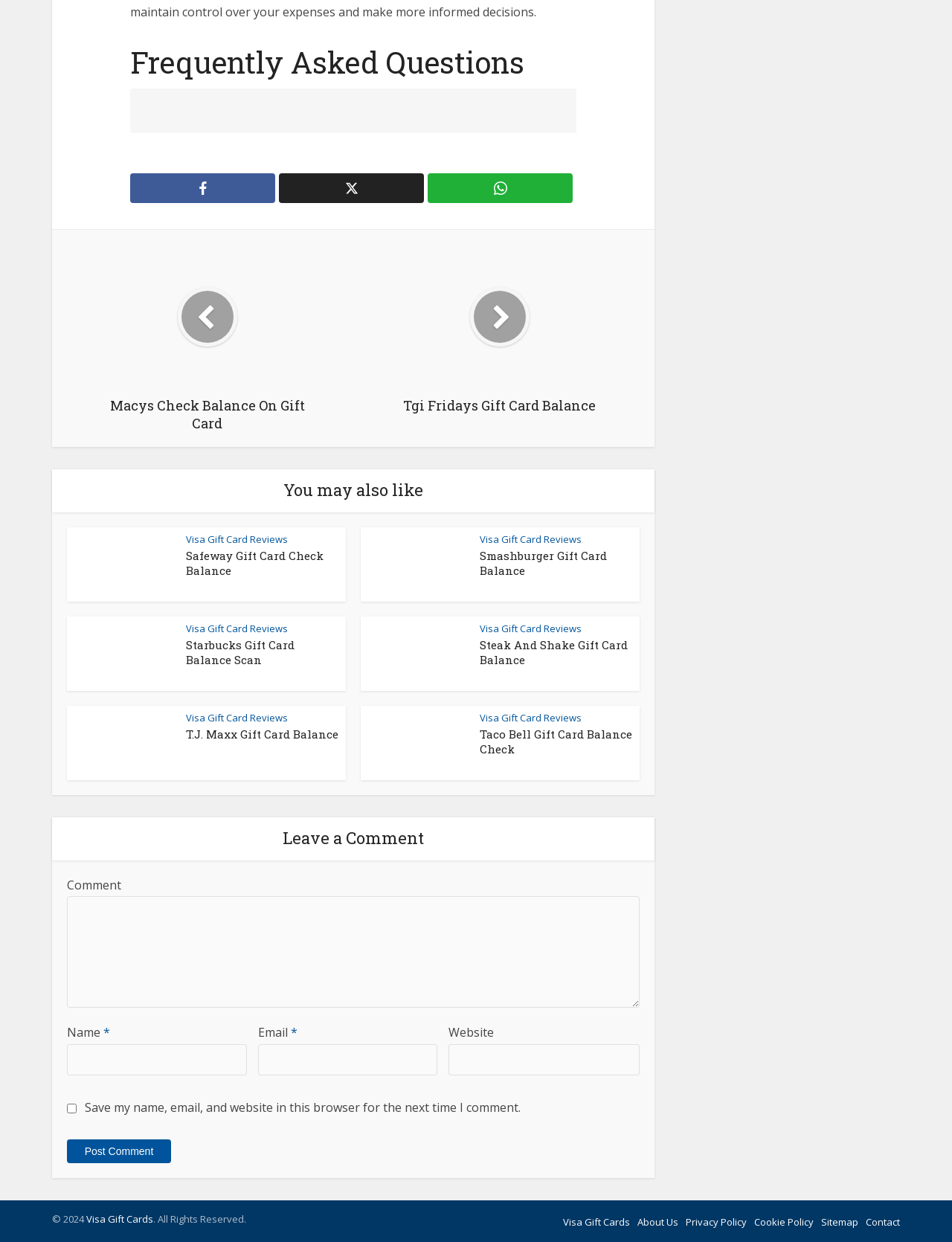Using the image as a reference, answer the following question in as much detail as possible:
What is the function of the checkbox at the bottom of the webpage?

The checkbox at the bottom of the webpage is labeled 'Save my name, email, and website in this browser for the next time I comment.' This suggests that the function of this checkbox is to save the user's information for future comments.